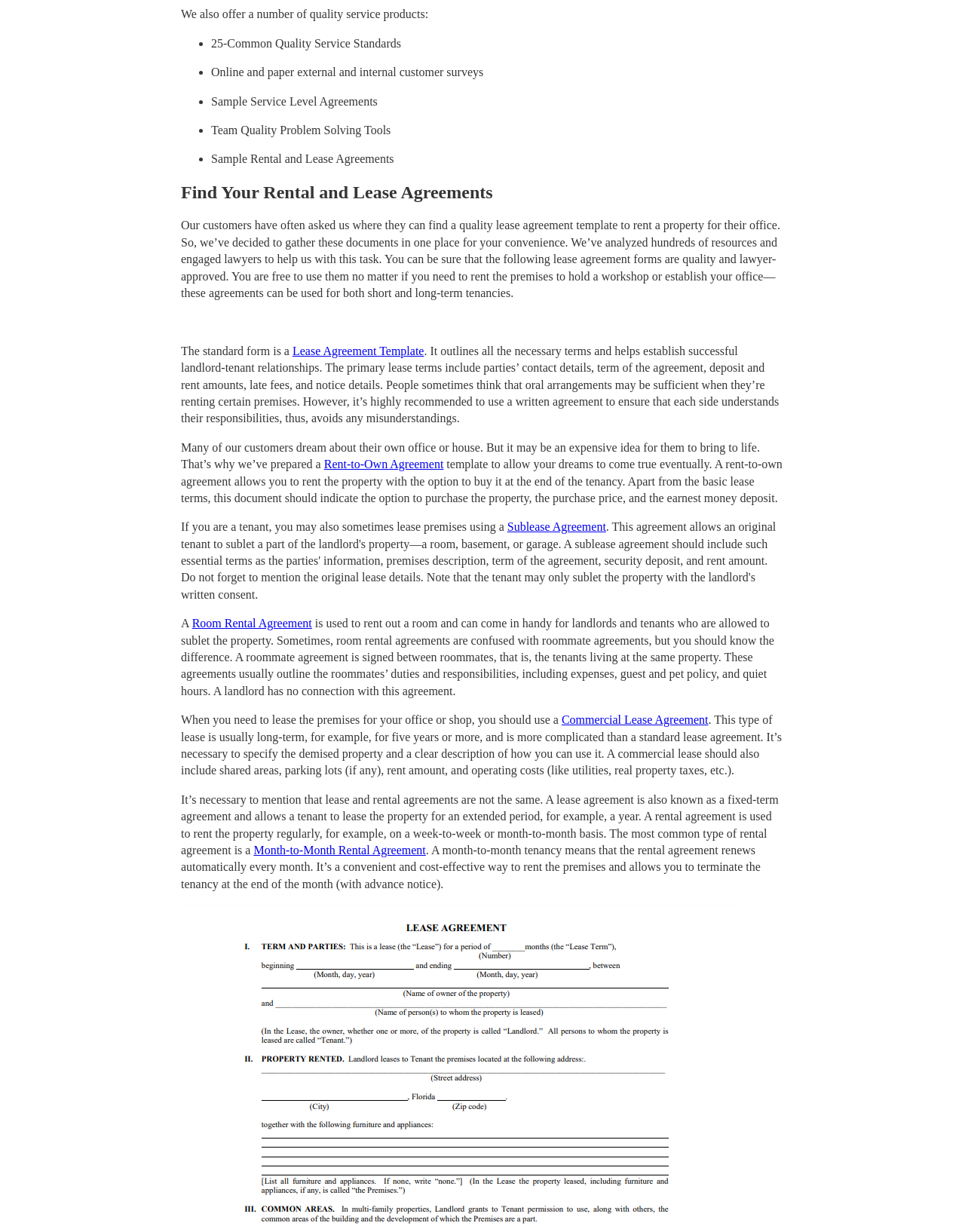Please determine the bounding box of the UI element that matches this description: swansont. The coordinates should be given as (top-left x, top-left y, bottom-right x, bottom-right y), with all values between 0 and 1.

None